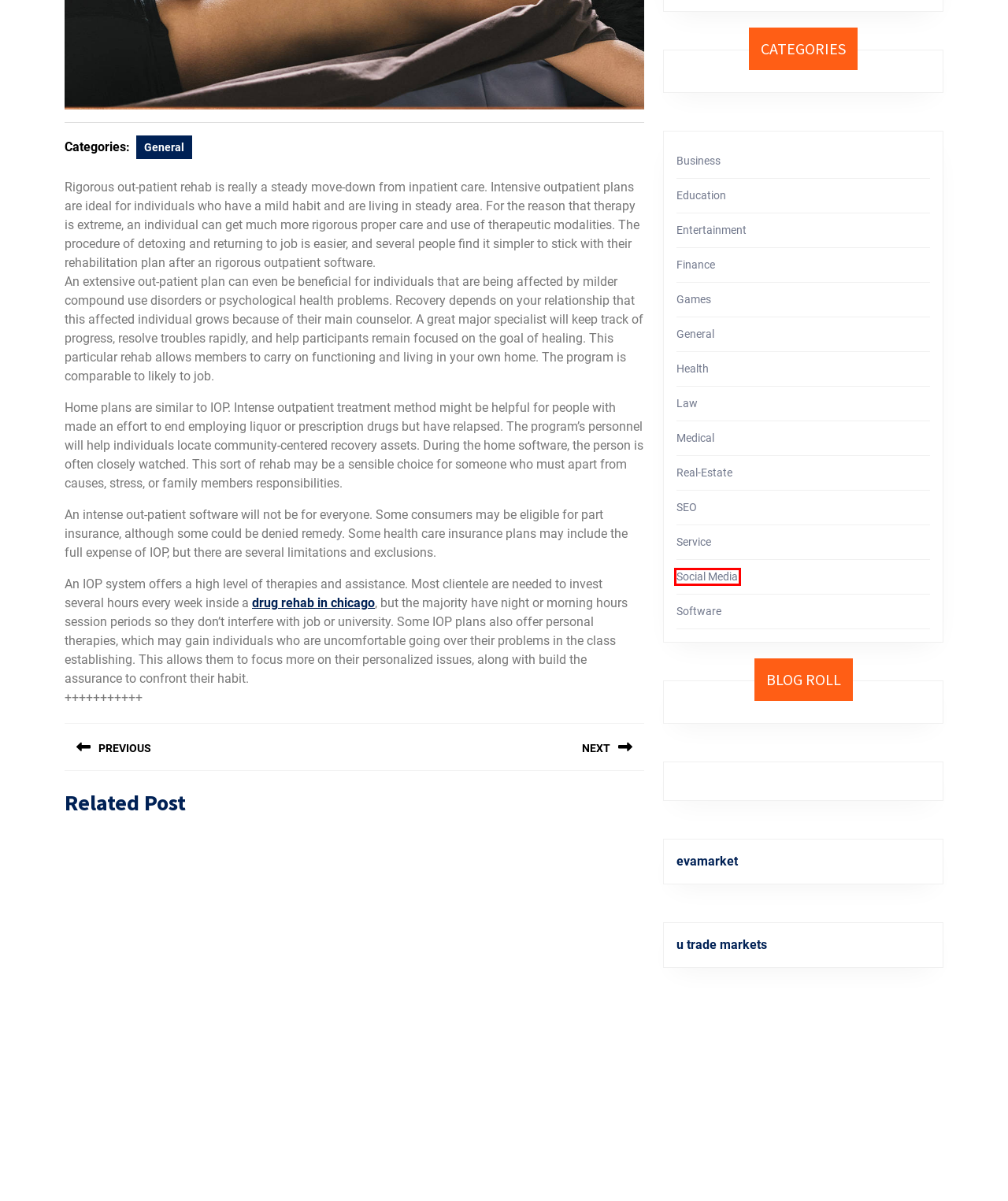Given a screenshot of a webpage featuring a red bounding box, identify the best matching webpage description for the new page after the element within the red box is clicked. Here are the options:
A. Games – Wildfire at Midnight
B. Entertainment – Wildfire at Midnight
C. Social Media – Wildfire at Midnight
D. Education – Wildfire at Midnight
E. UTrade Markets
F. Business – Wildfire at Midnight
G. EVA Markets - Your Ultimate Destination for Effortless Success.
H. Software – Wildfire at Midnight

C